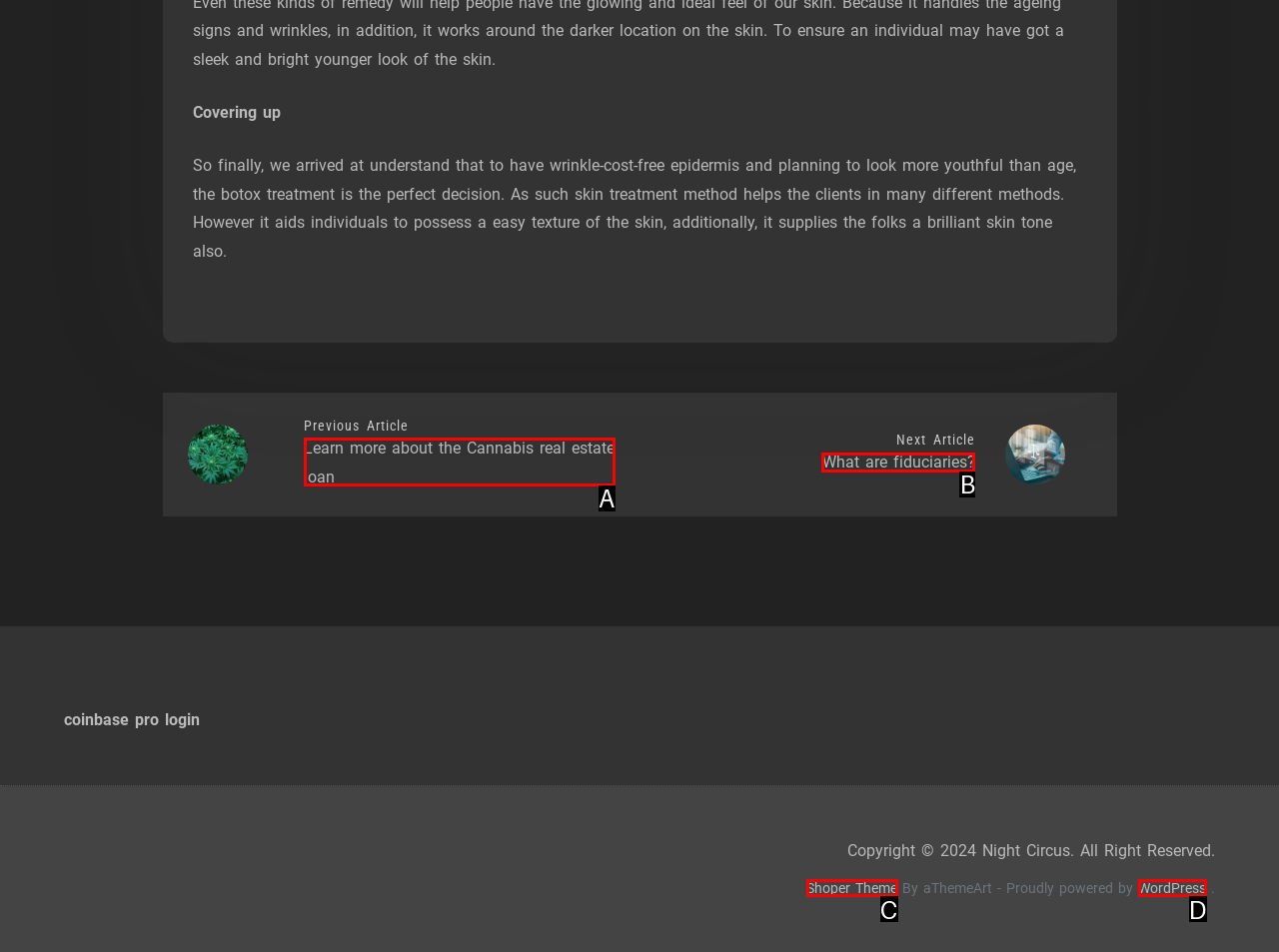Pick the option that best fits the description: WordPress. Reply with the letter of the matching option directly.

D